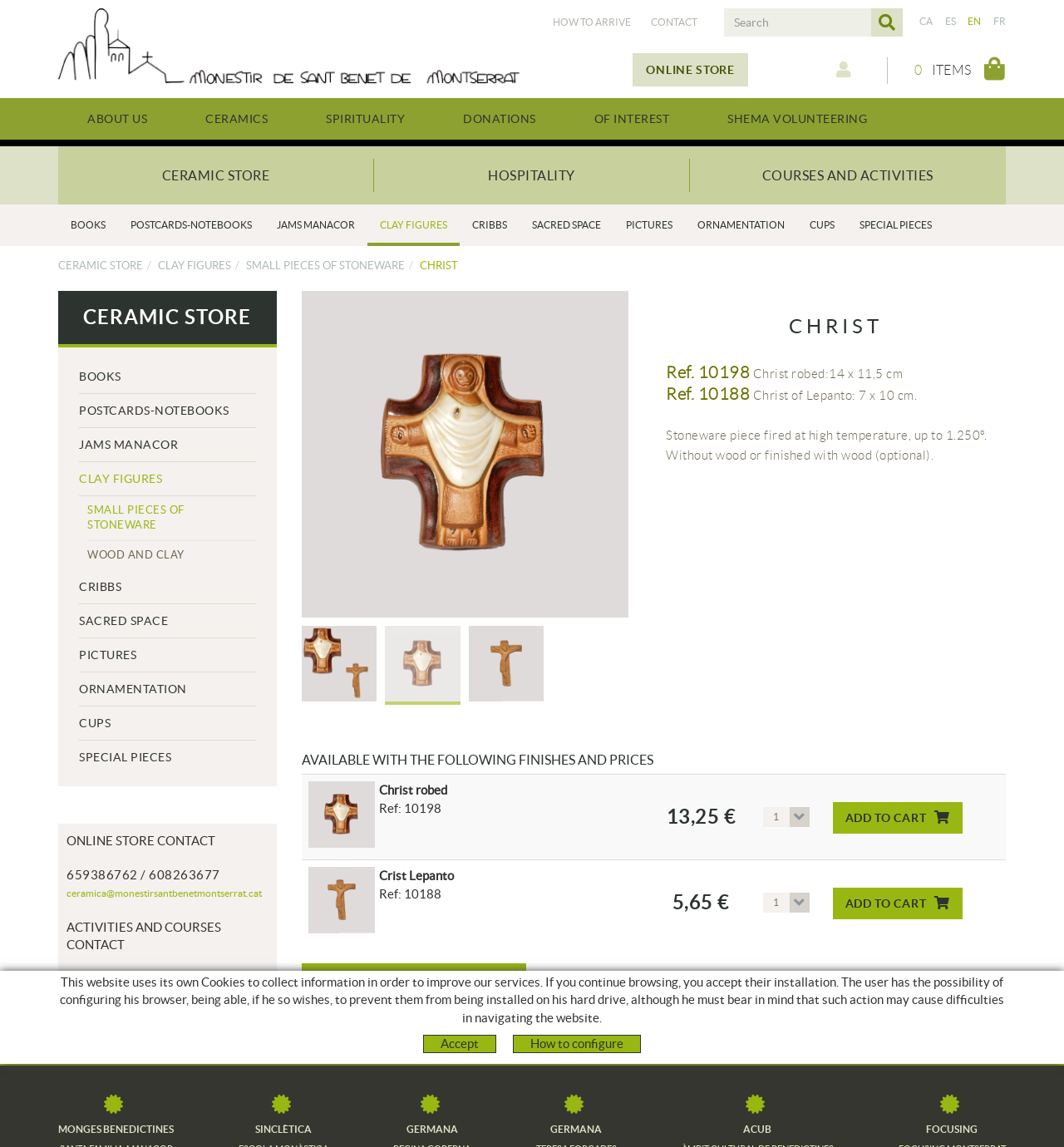What is the price of the product 'Christ robed'?
Can you give a detailed and elaborate answer to the question?

I found the price of the product 'Christ robed' on the table, which is listed as 13,25 €.